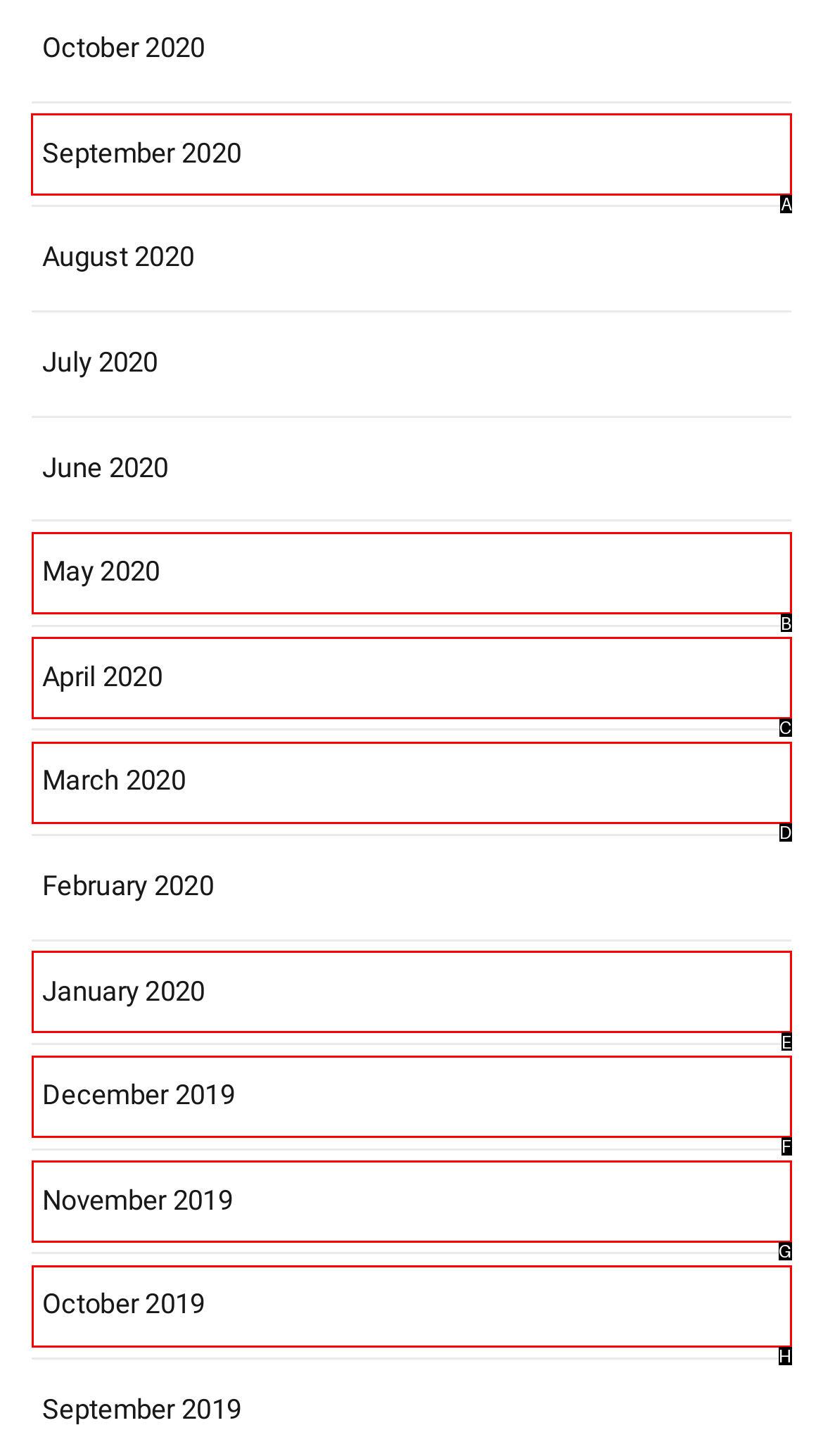Determine the letter of the UI element I should click on to complete the task: Search for a topic from the provided choices in the screenshot.

None